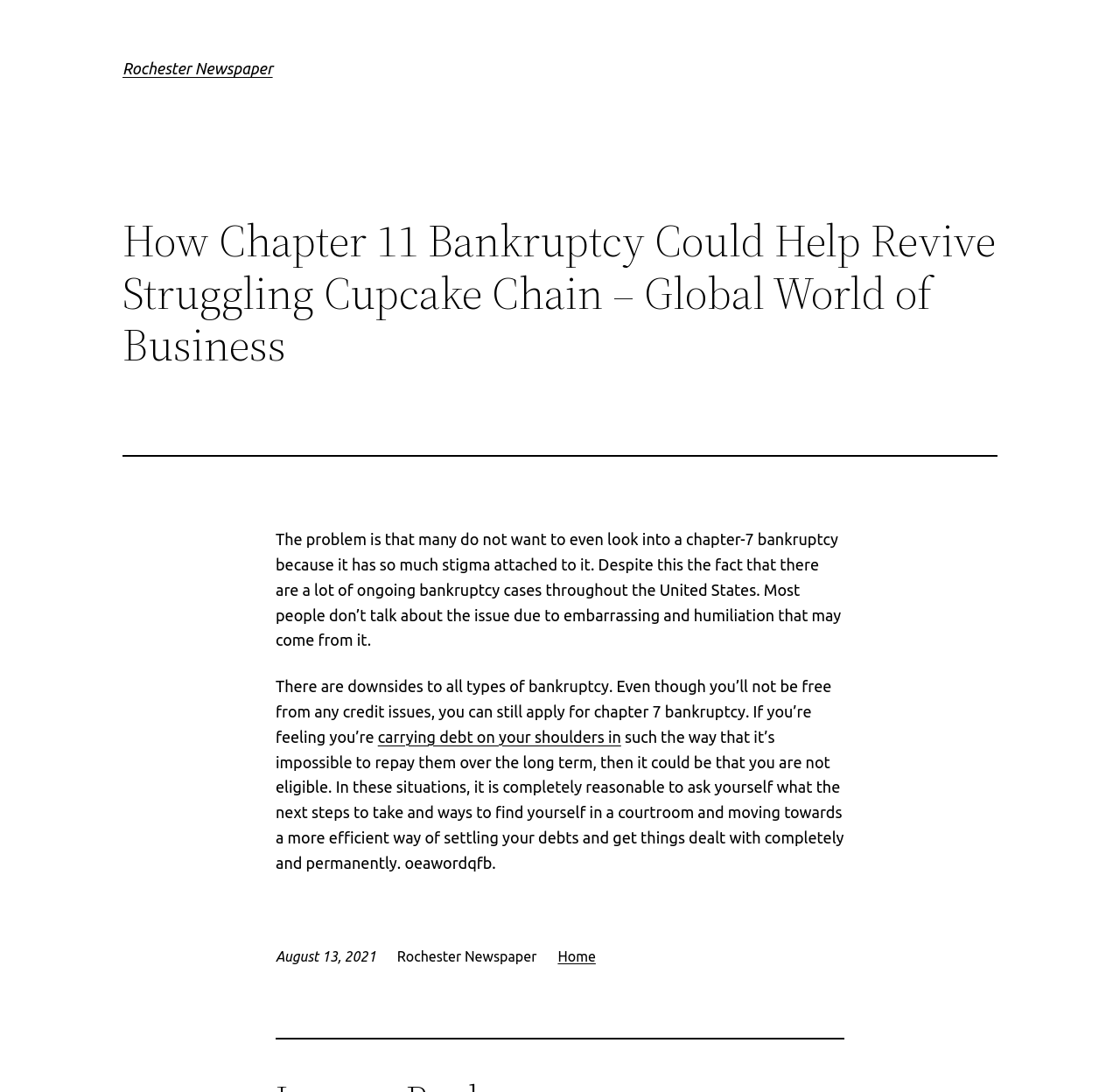What is the tone of the article?
Give a detailed explanation using the information visible in the image.

The tone of the article is informative, as it provides information about bankruptcy, its stigma, and the benefits of Chapter 11 bankruptcy. The language used is neutral and objective, indicating that the article aims to educate readers about the topic rather than persuade or entertain them.